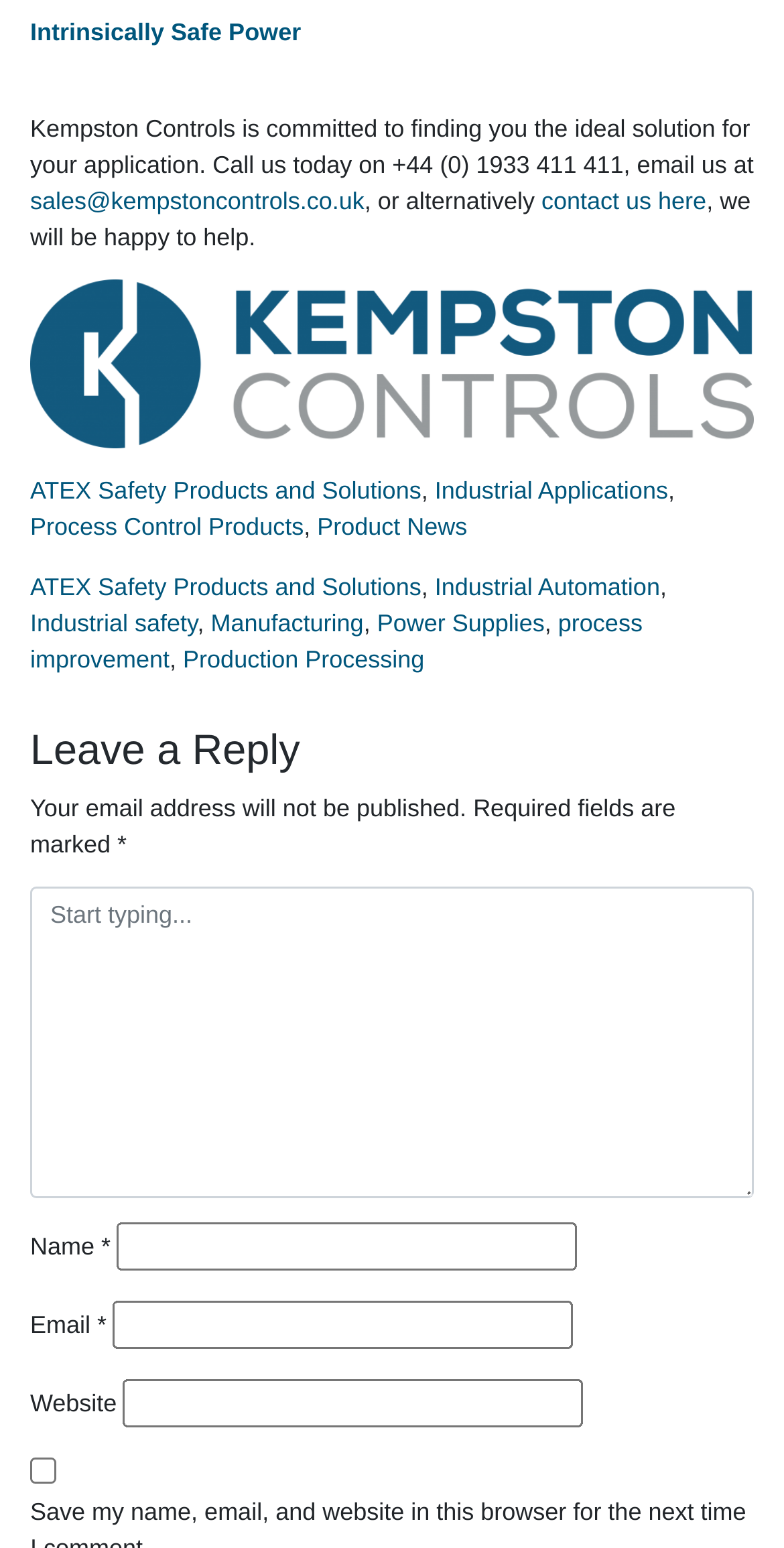Please provide the bounding box coordinate of the region that matches the element description: ashtongems@aol.com. Coordinates should be in the format (top-left x, top-left y, bottom-right x, bottom-right y) and all values should be between 0 and 1.

None